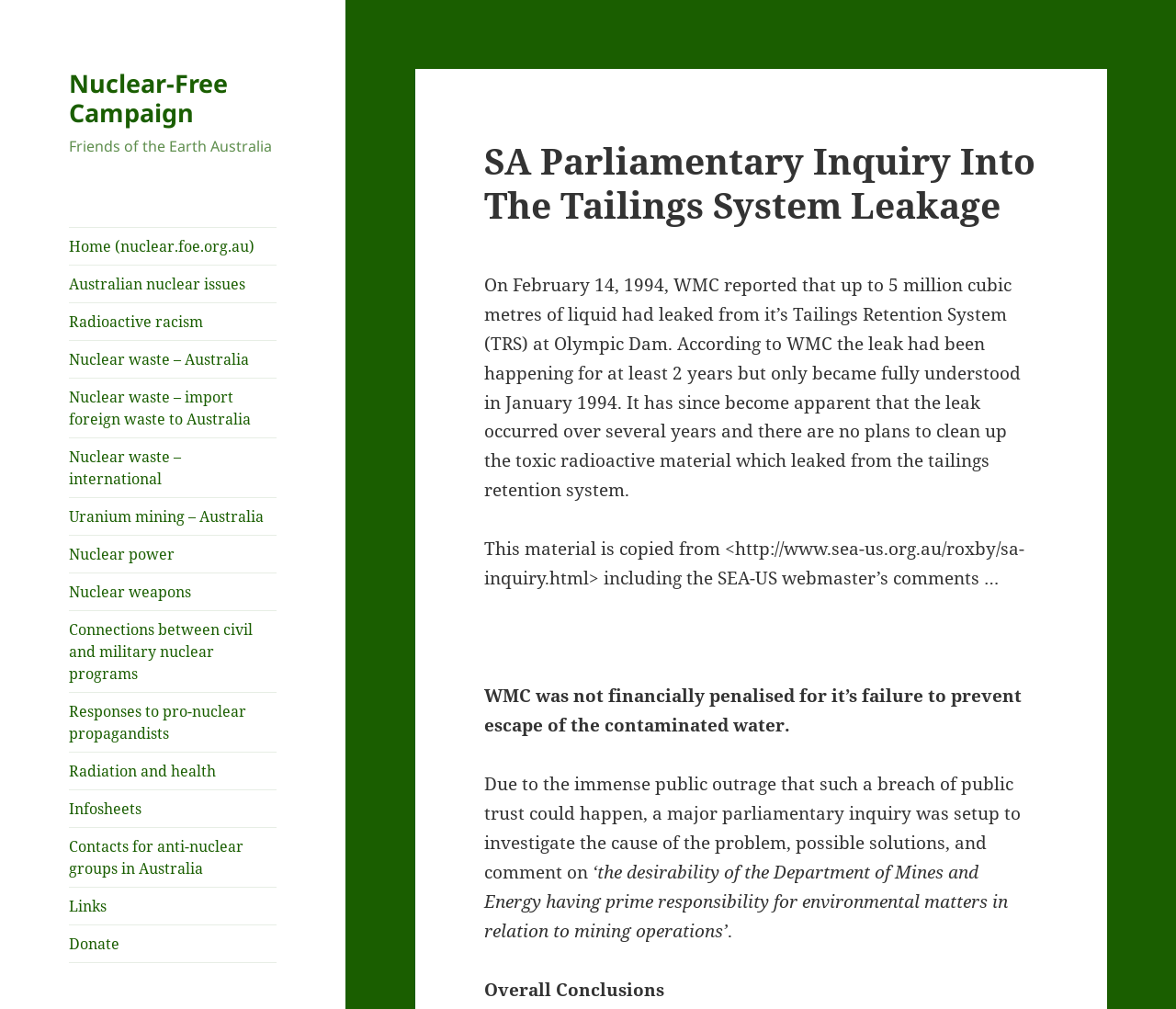Find the main header of the webpage and produce its text content.

SA Parliamentary Inquiry Into The Tailings System Leakage